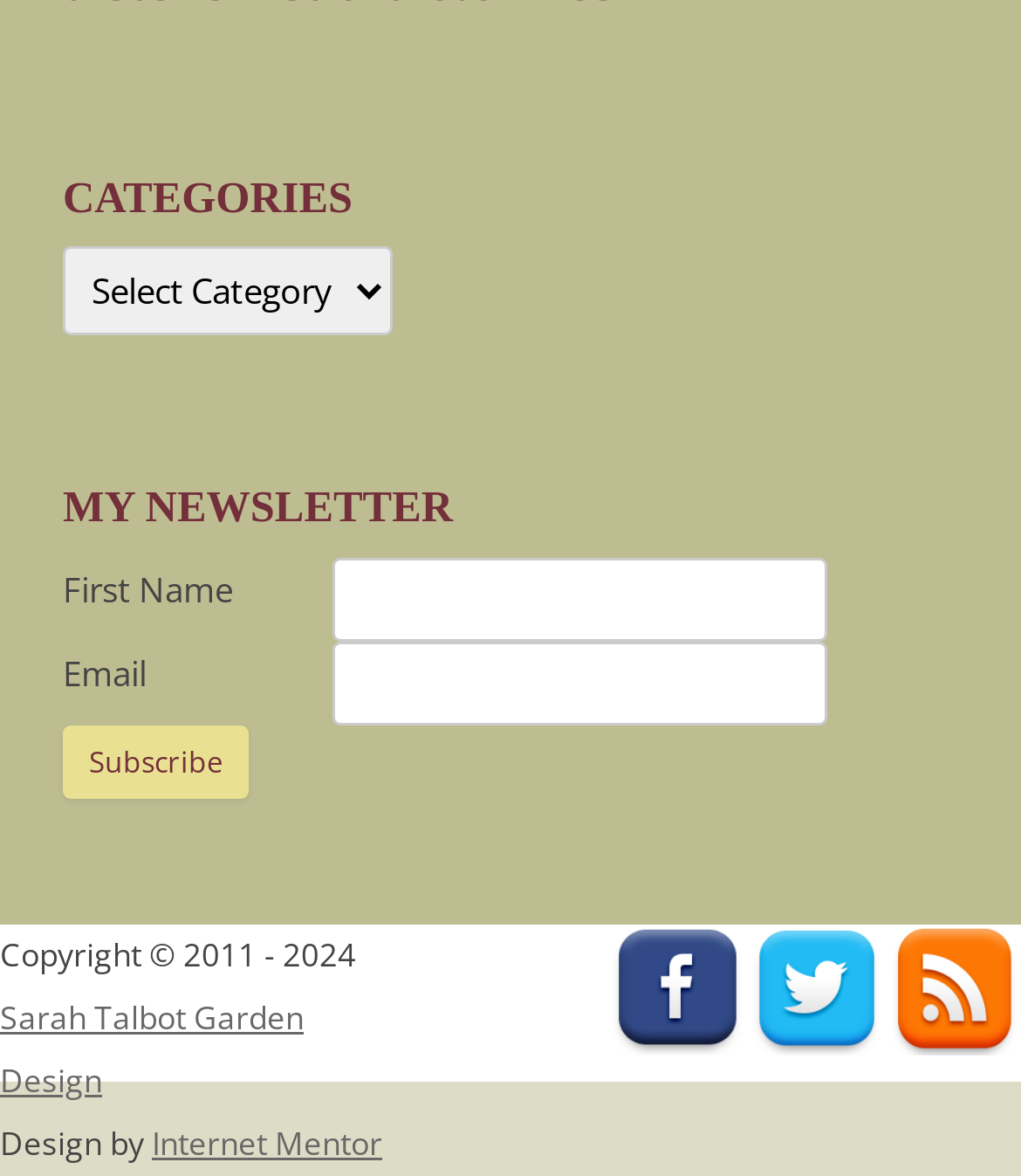Provide a brief response to the question using a single word or phrase: 
What is the copyright year range?

2011 - 2024